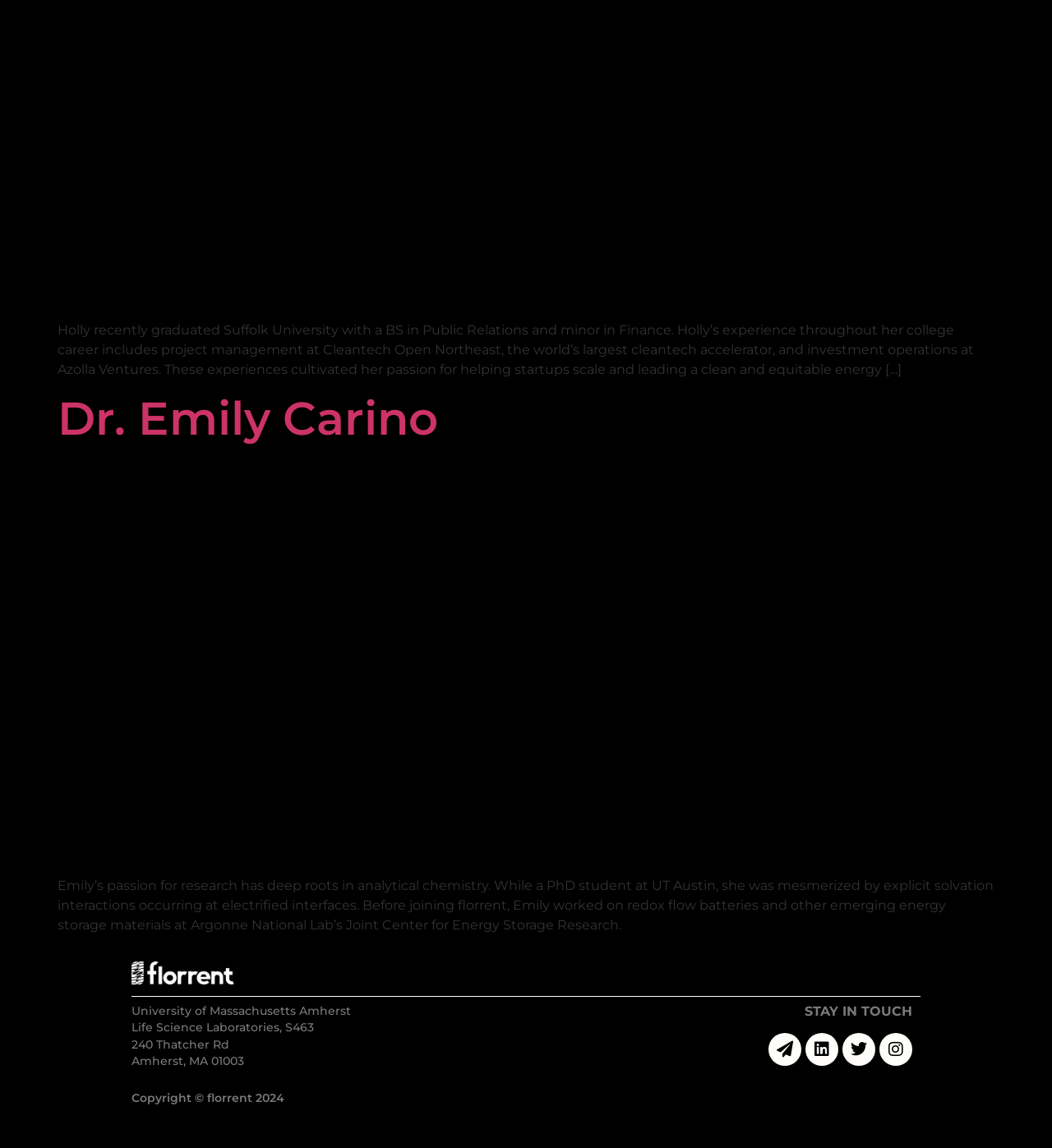What social media platforms are available for staying in touch?
Please look at the screenshot and answer in one word or a short phrase.

Paper-plane, Linkedin, Twitter, Instagram